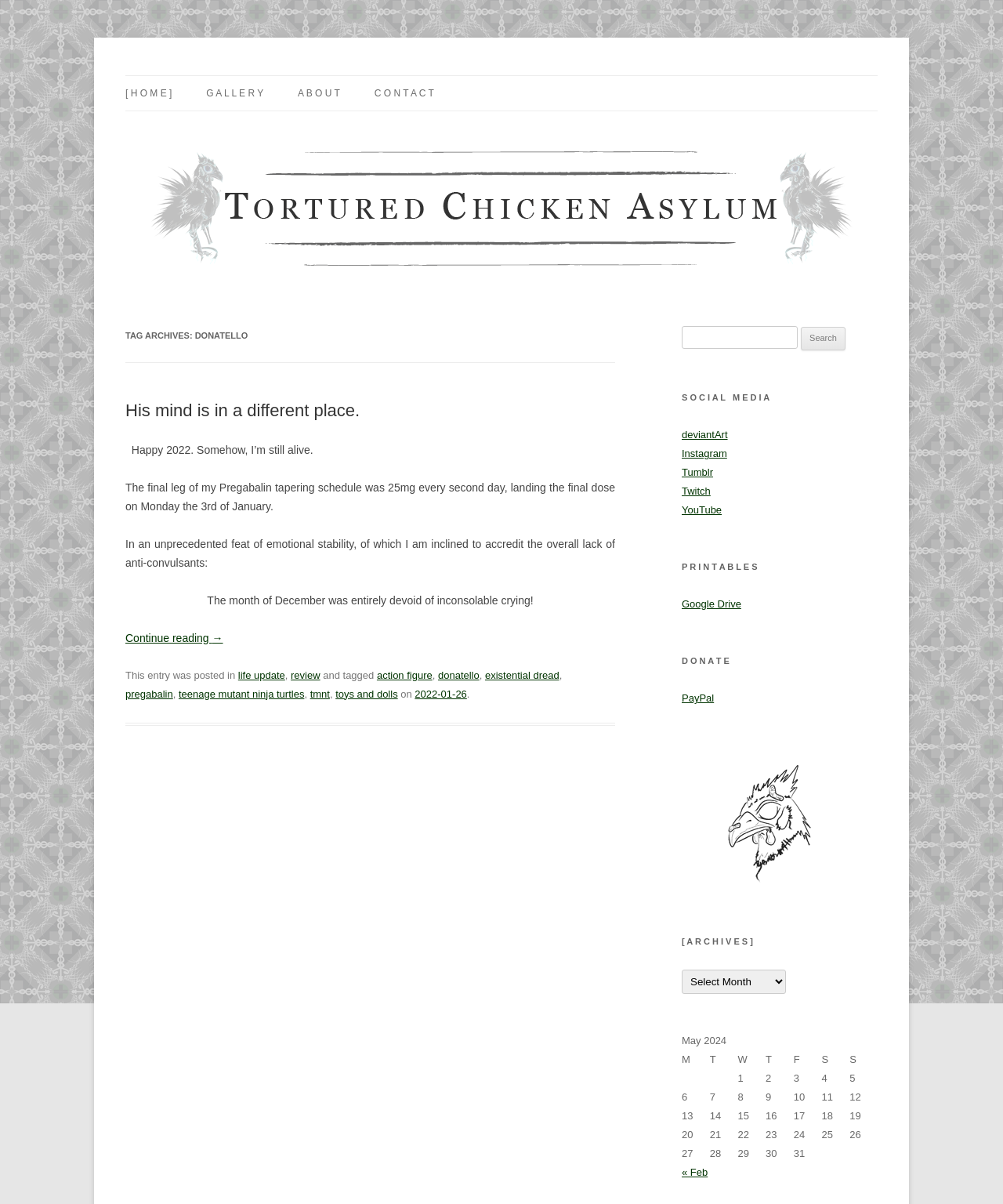Look at the image and give a detailed response to the following question: What is the topic of the latest article?

The latest article is located in the main content area of the page. The topic of the article can be found in the footer section, which lists the tags associated with the article. One of the tags is 'life update'.